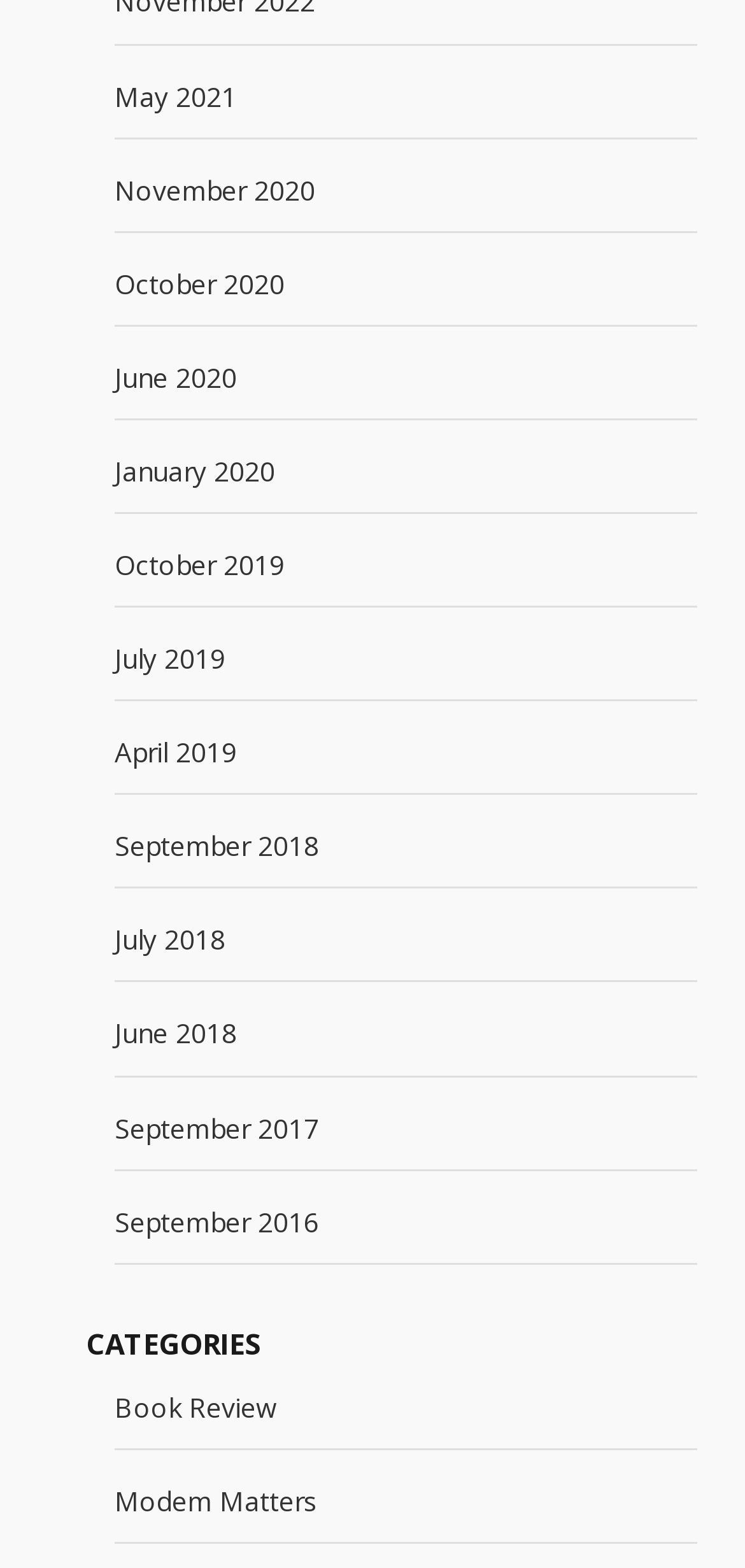Determine the bounding box coordinates for the area that needs to be clicked to fulfill this task: "view May 2021". The coordinates must be given as four float numbers between 0 and 1, i.e., [left, top, right, bottom].

[0.154, 0.049, 0.318, 0.073]